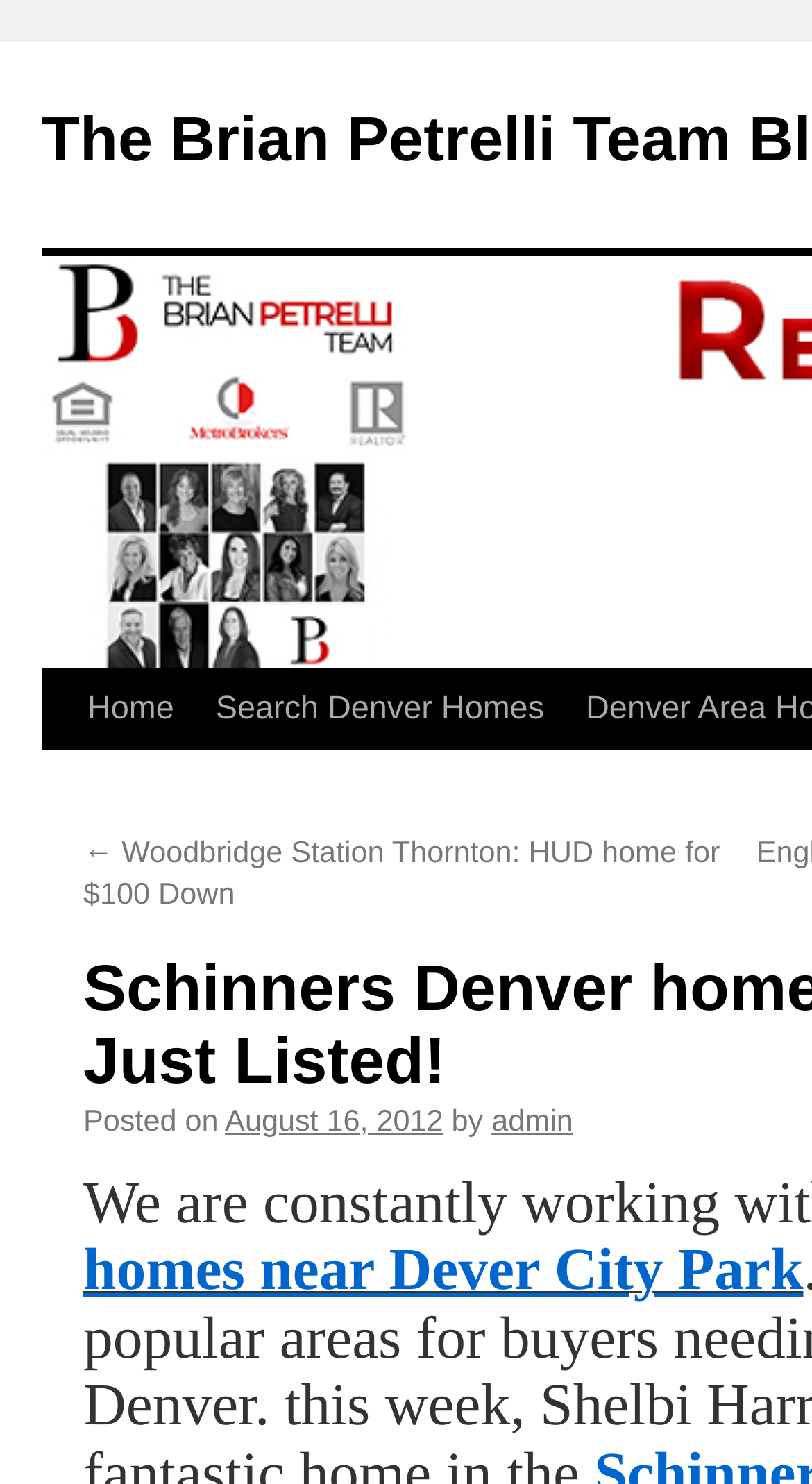Determine the bounding box coordinates for the UI element with the following description: "homes near Dever City Park". The coordinates should be four float numbers between 0 and 1, represented as [left, top, right, bottom].

[0.103, 0.889, 0.989, 0.932]